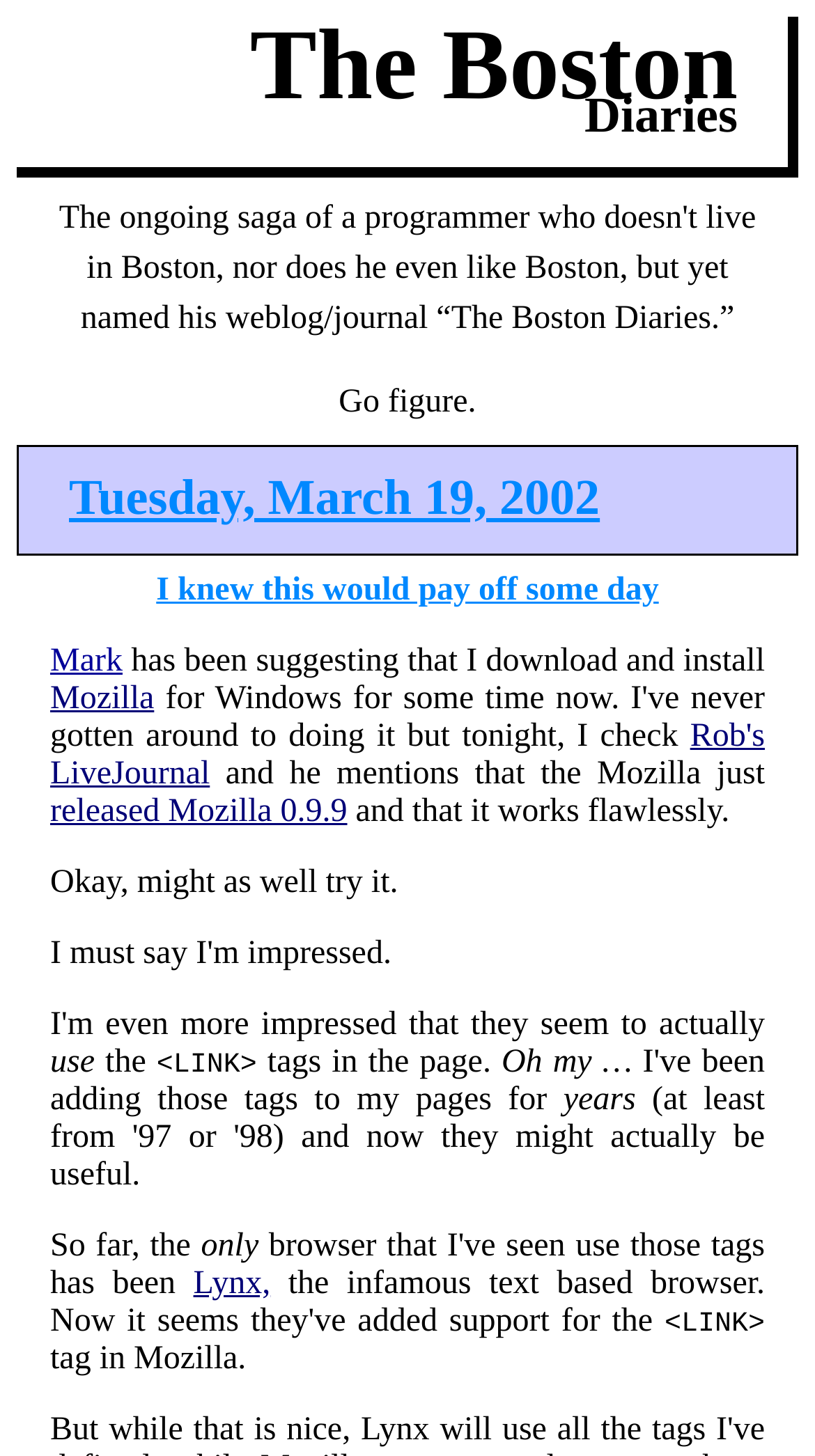Describe all significant elements and features of the webpage.

The webpage appears to be a personal blog or diary entry, titled "I knew this would pay off some day" from "The Boston Diaries" by Captain Napalm. At the top, there is a heading with the title "The Boston Diaries" followed by a smaller heading with the date "Tuesday, March 19, 2002". 

Below the date, there is a main heading "I knew this would pay off some day" which is also a link. The content of the webpage is a personal anecdote or story, written in a casual tone. The text is divided into several paragraphs, with links to other websites or pages, such as "Mark", "Mozilla", "Rob's LiveJournal", and "Lynx". 

The story seems to be about the author's experience with downloading and installing Mozilla, and their positive experience with it. There are also mentions of using specific HTML tags, such as "<LINK>", and the author's surprise and excitement about the results. The text is written in a conversational style, with the author expressing their thoughts and feelings about the experience.